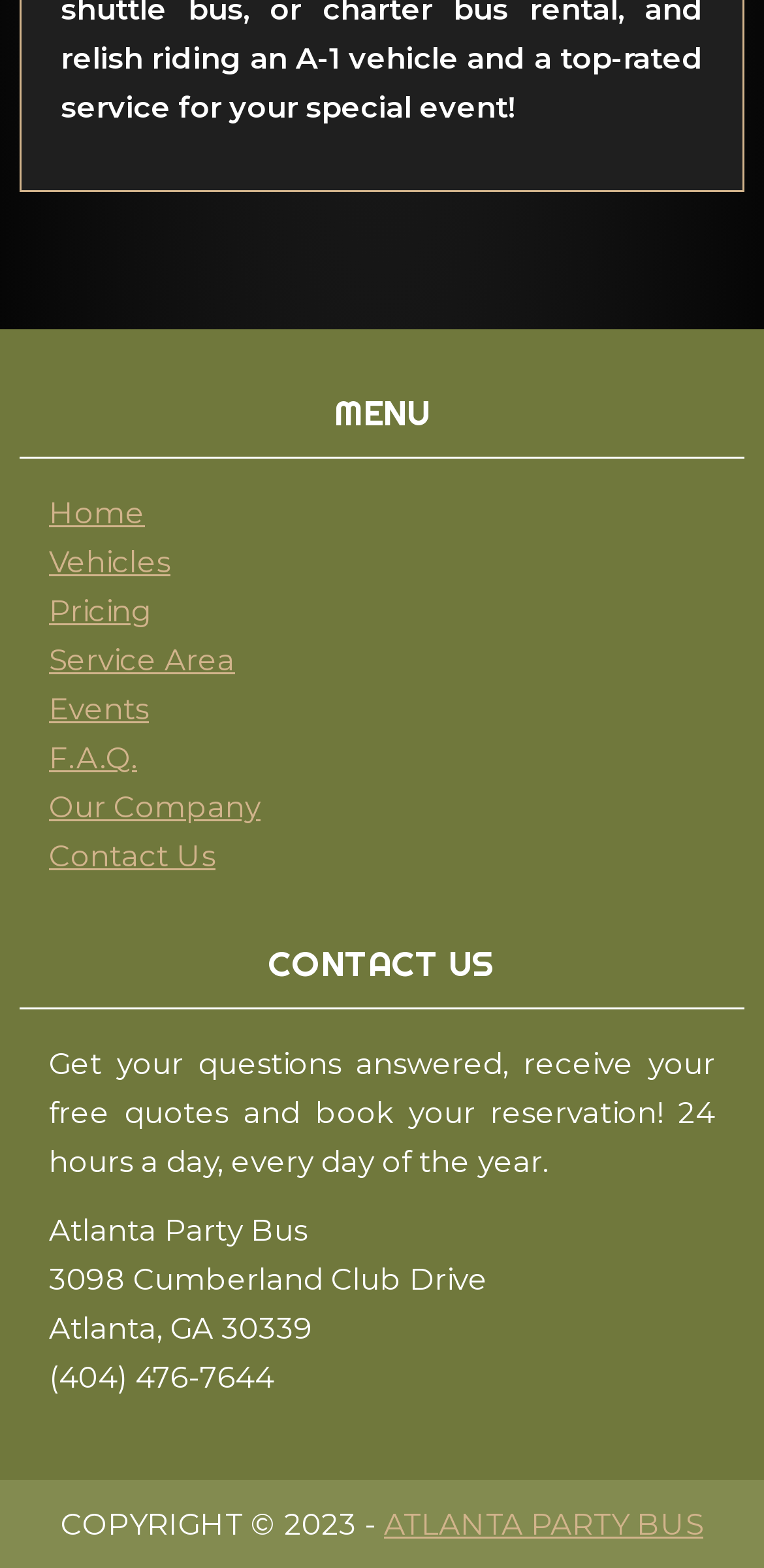Based on the provided description, "Vehicles", find the bounding box of the corresponding UI element in the screenshot.

[0.064, 0.346, 0.223, 0.37]